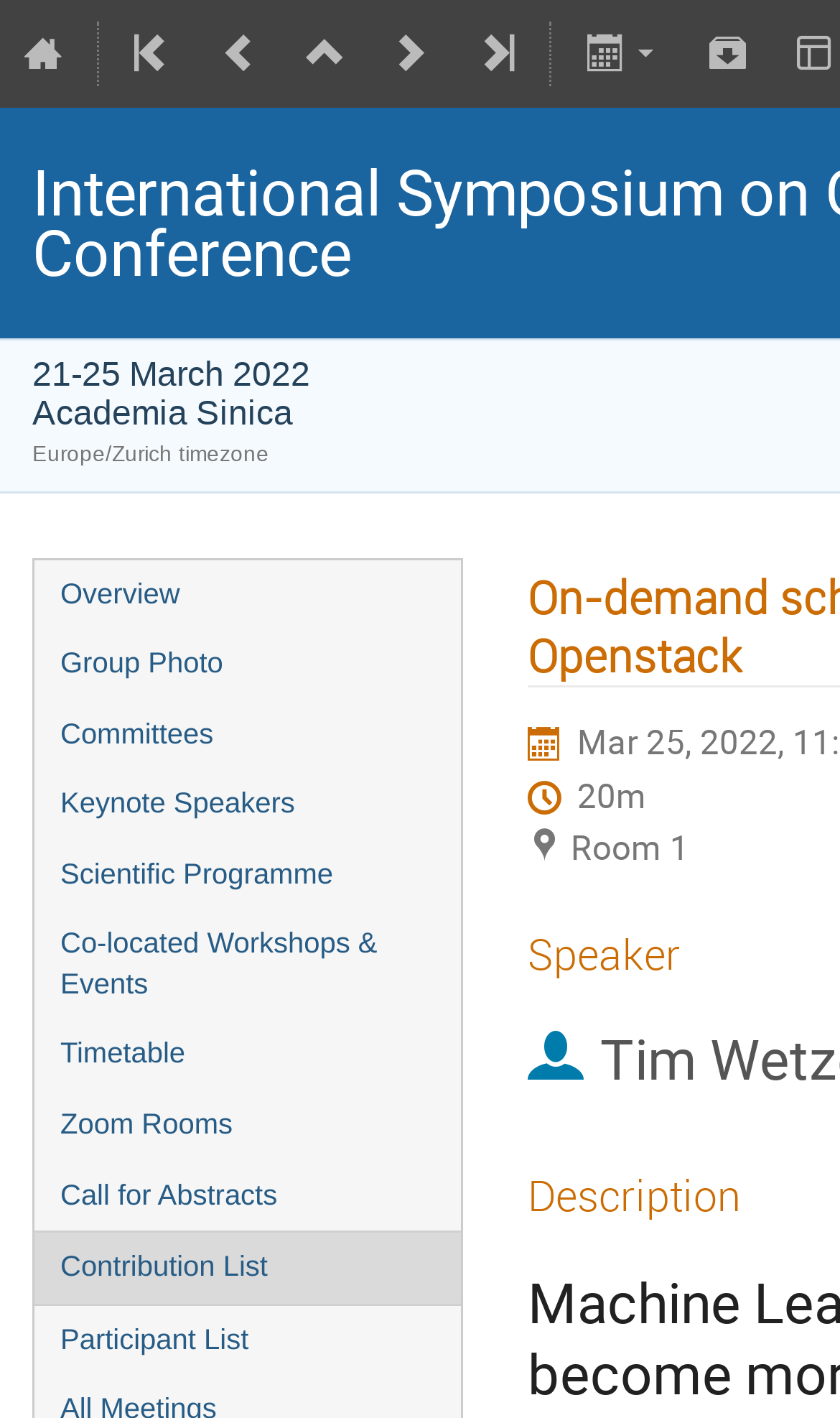Using the provided description: "Committees", find the bounding box coordinates of the corresponding UI element. The output should be four float numbers between 0 and 1, in the format [left, top, right, bottom].

[0.041, 0.493, 0.549, 0.543]